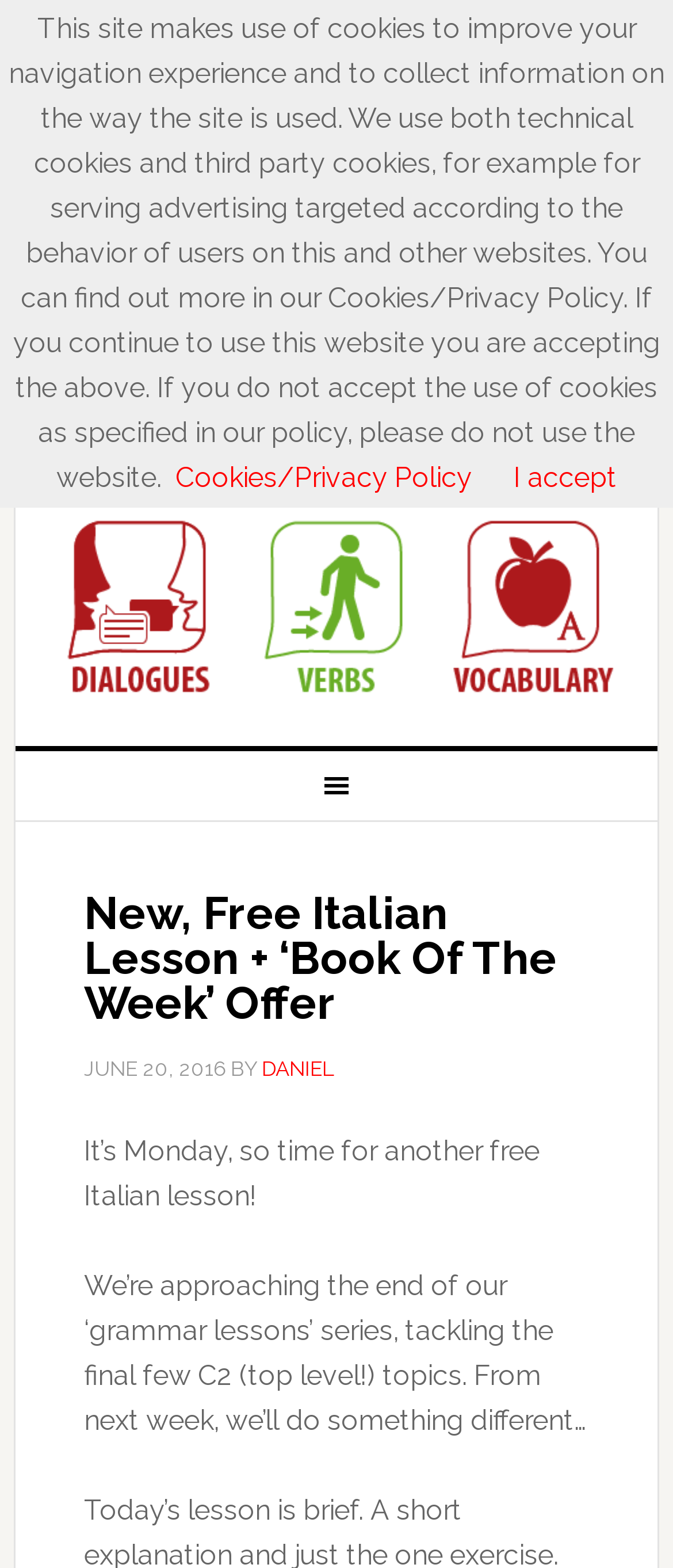Please provide a short answer using a single word or phrase for the question:
What is the author of the current article?

Daniel